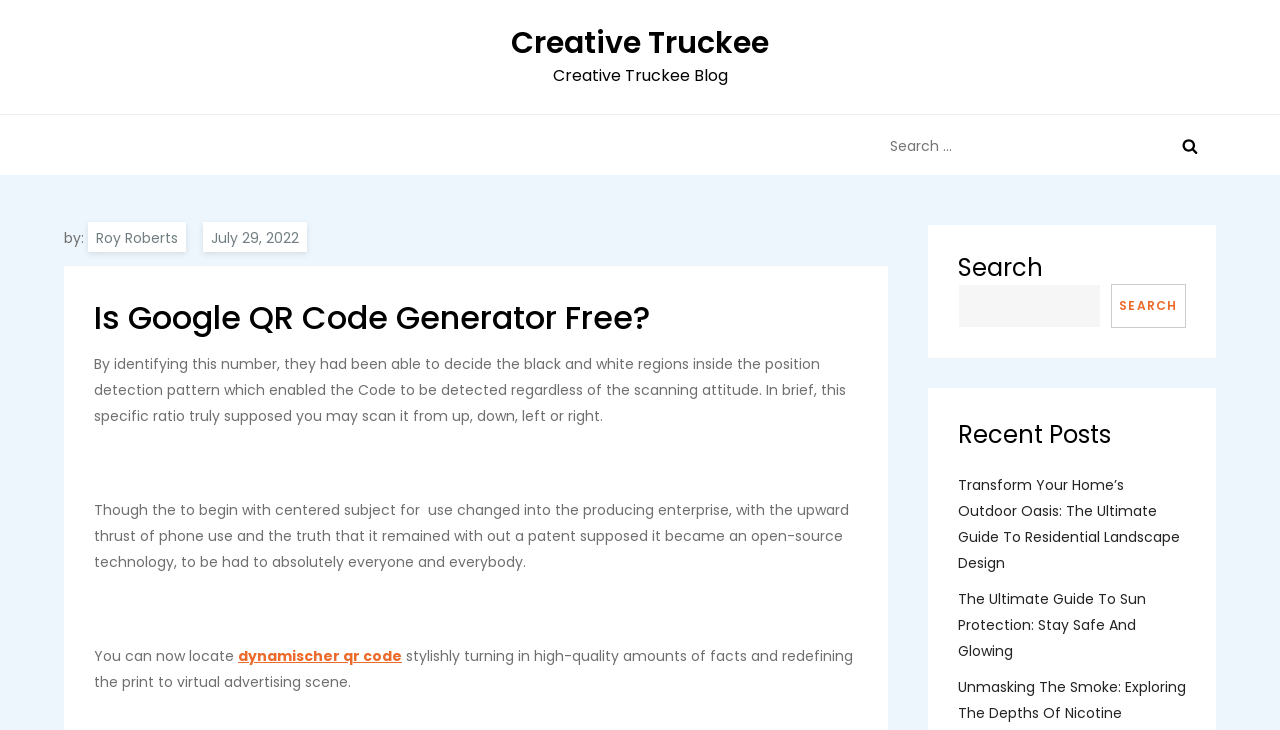Using the given description, provide the bounding box coordinates formatted as (top-left x, top-left y, bottom-right x, bottom-right y), with all values being floating point numbers between 0 and 1. Description: Roy Roberts

[0.069, 0.304, 0.145, 0.345]